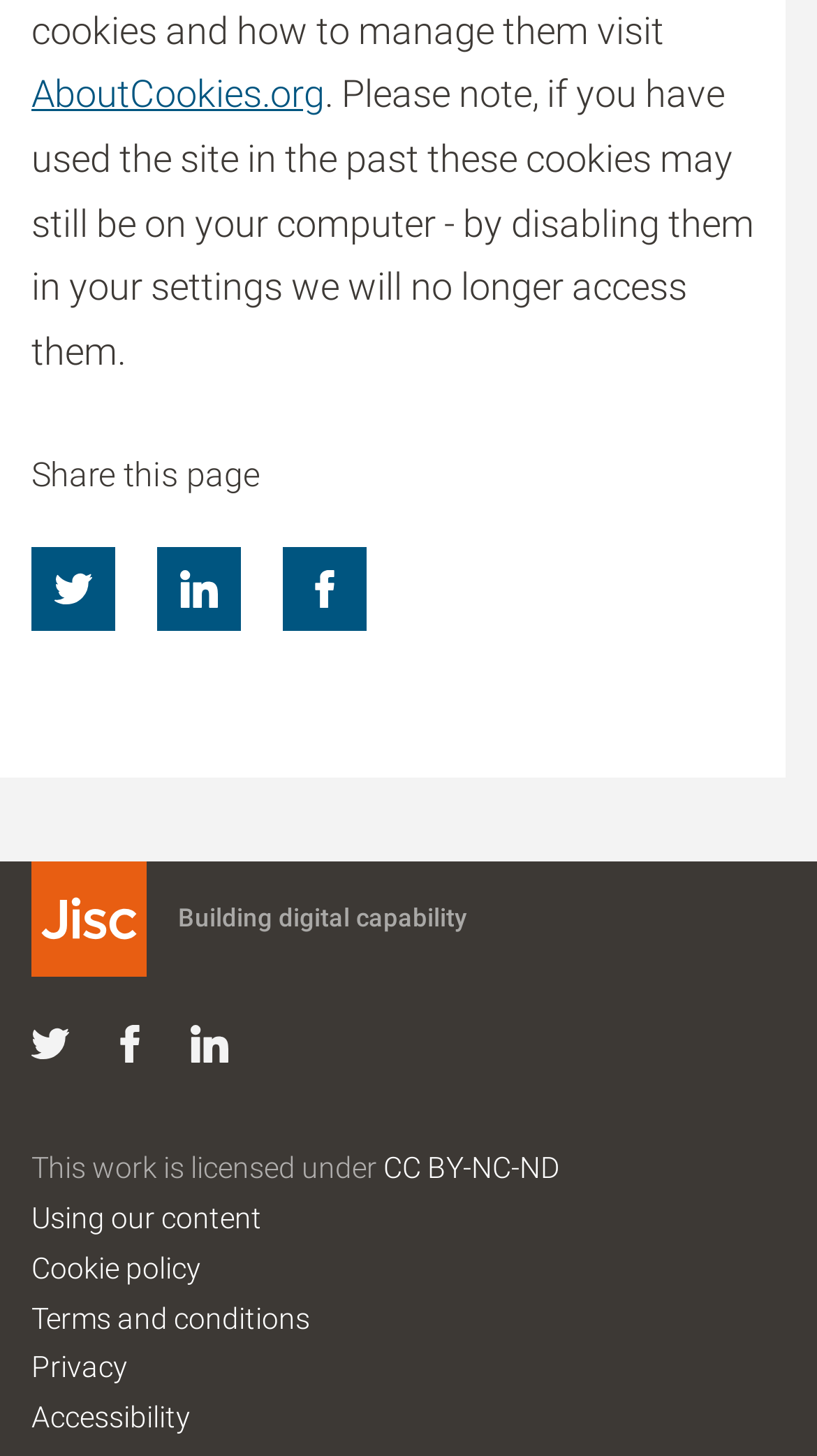Find the bounding box coordinates of the element to click in order to complete the given instruction: "View terms and conditions."

[0.038, 0.893, 0.379, 0.916]